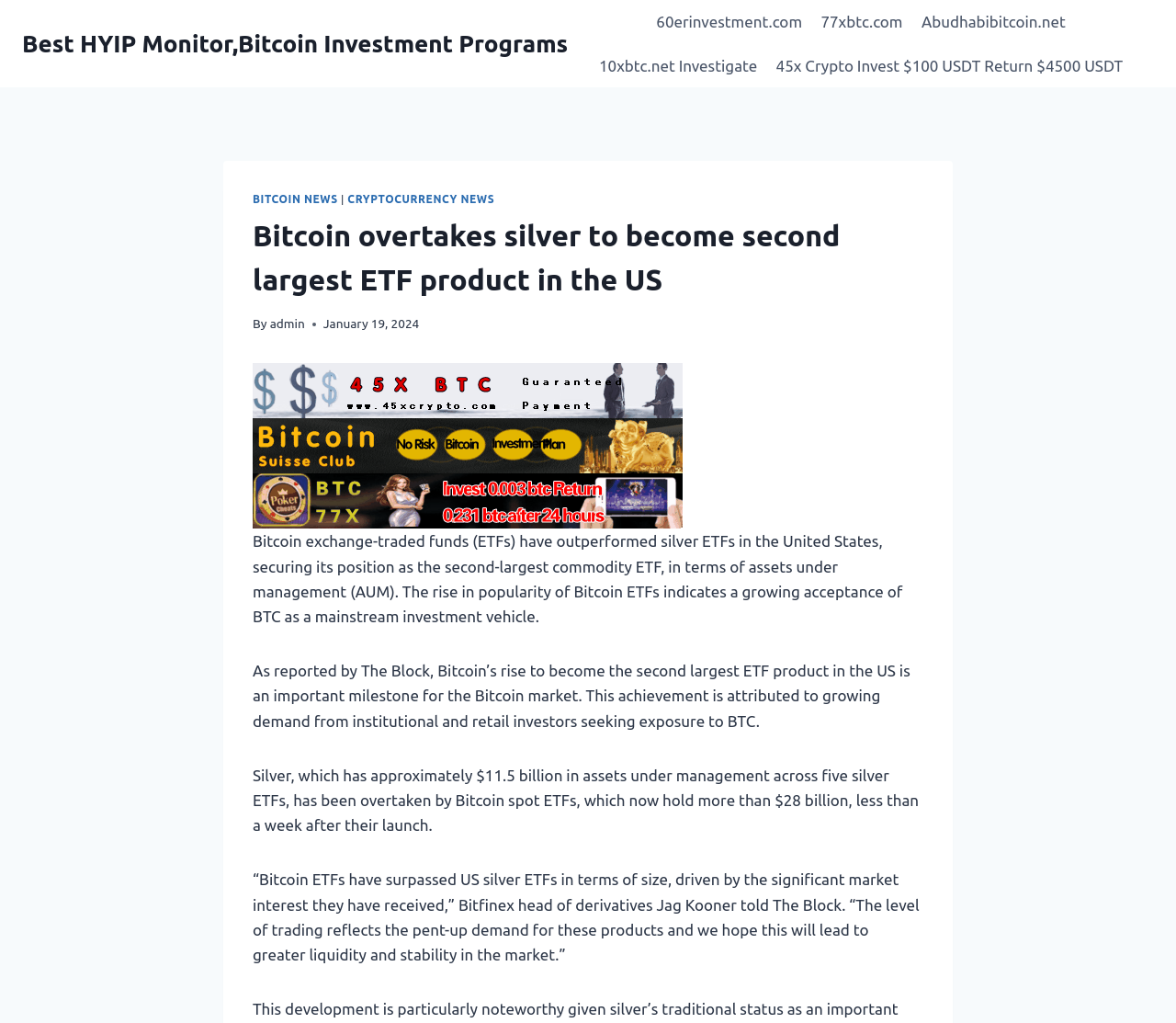Please identify the coordinates of the bounding box for the clickable region that will accomplish this instruction: "Check the article by admin".

[0.229, 0.309, 0.259, 0.323]